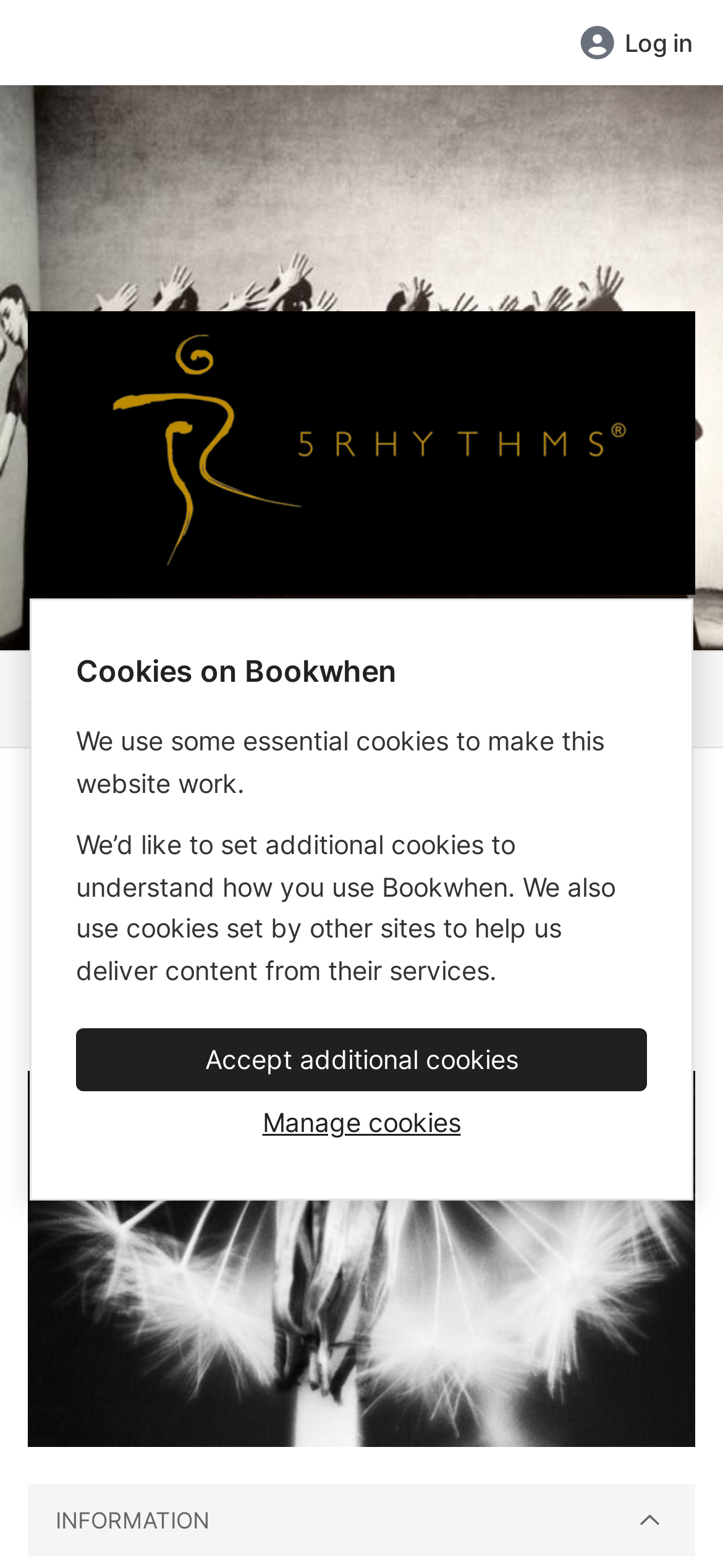Generate the text of the webpage's primary heading.

Poetry of Shape-5 Rhythms workshop